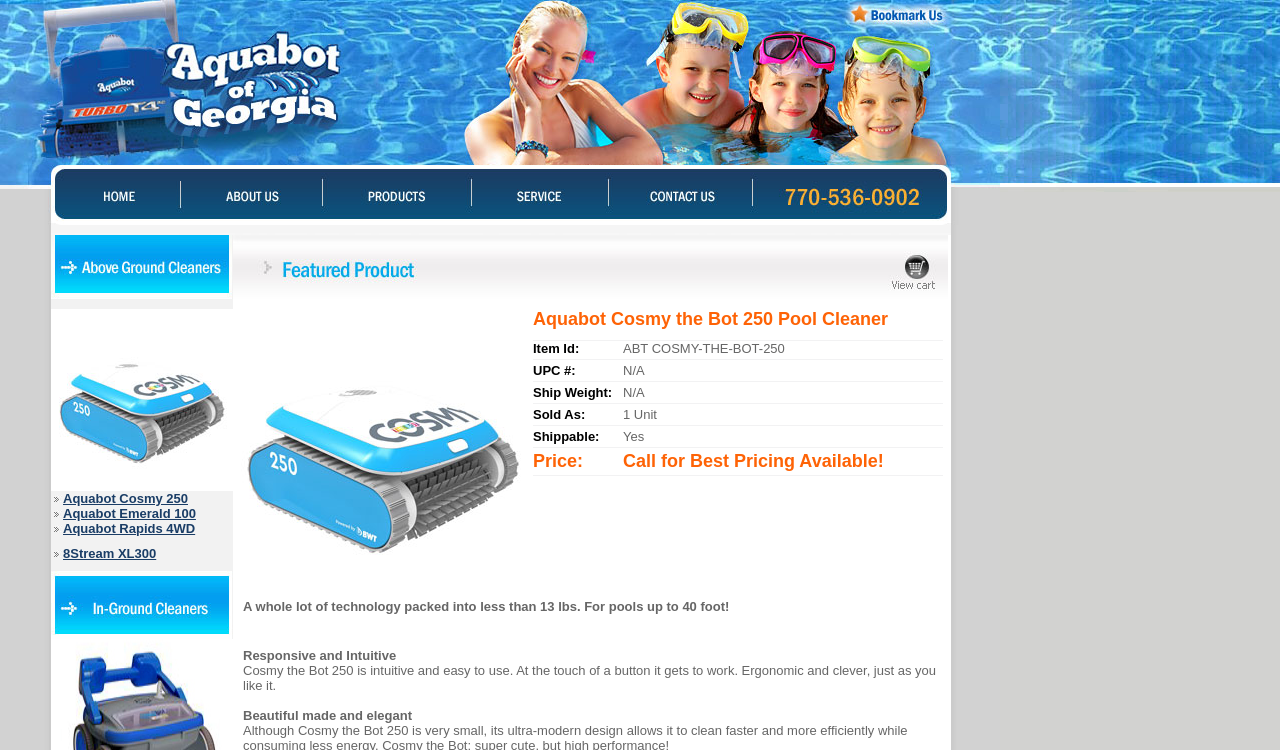Find and specify the bounding box coordinates that correspond to the clickable region for the instruction: "Print the page".

None